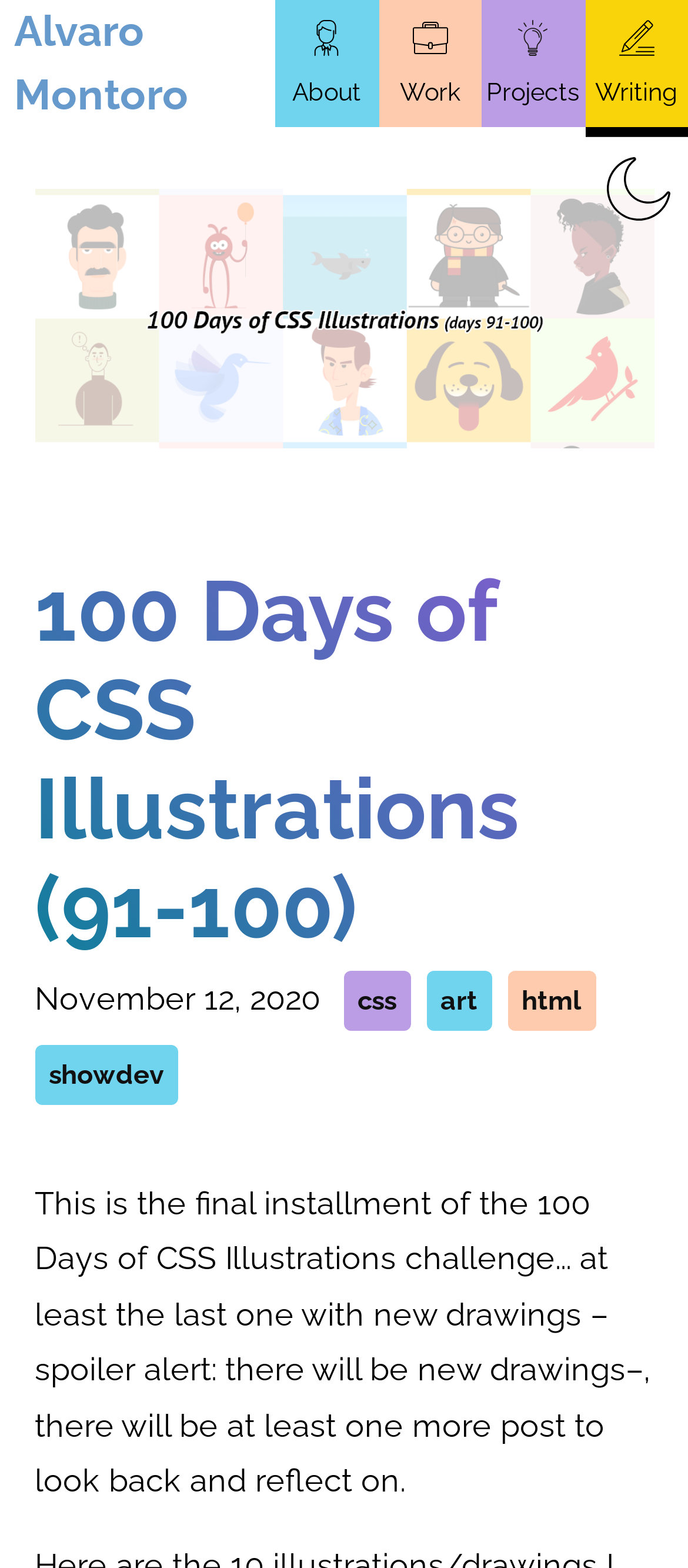What is the author's name?
Answer the question with a single word or phrase, referring to the image.

Alvaro Montoro